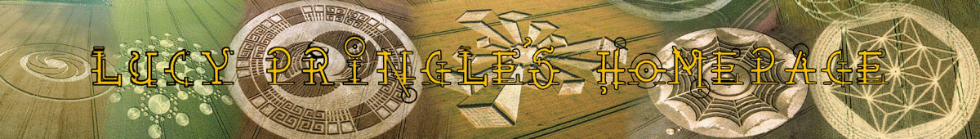What is the background of the header image?
Offer a detailed and full explanation in response to the question.

The caption states that the background features various styled crop circles, which symbolize the enigmatic phenomena that capture the interest of enthusiasts and researchers alike.